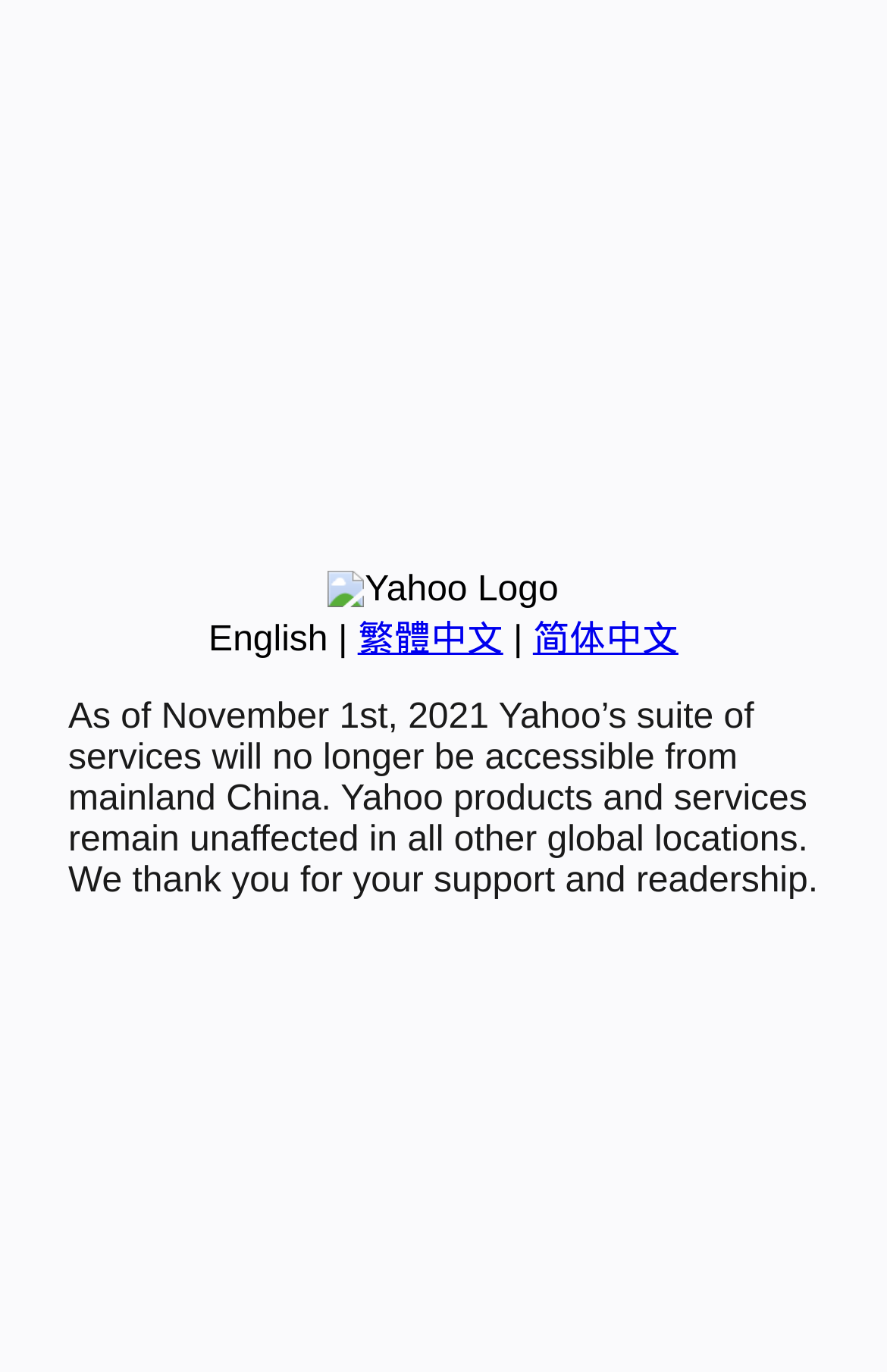Please locate the UI element described by "繁體中文" and provide its bounding box coordinates.

[0.403, 0.452, 0.567, 0.481]